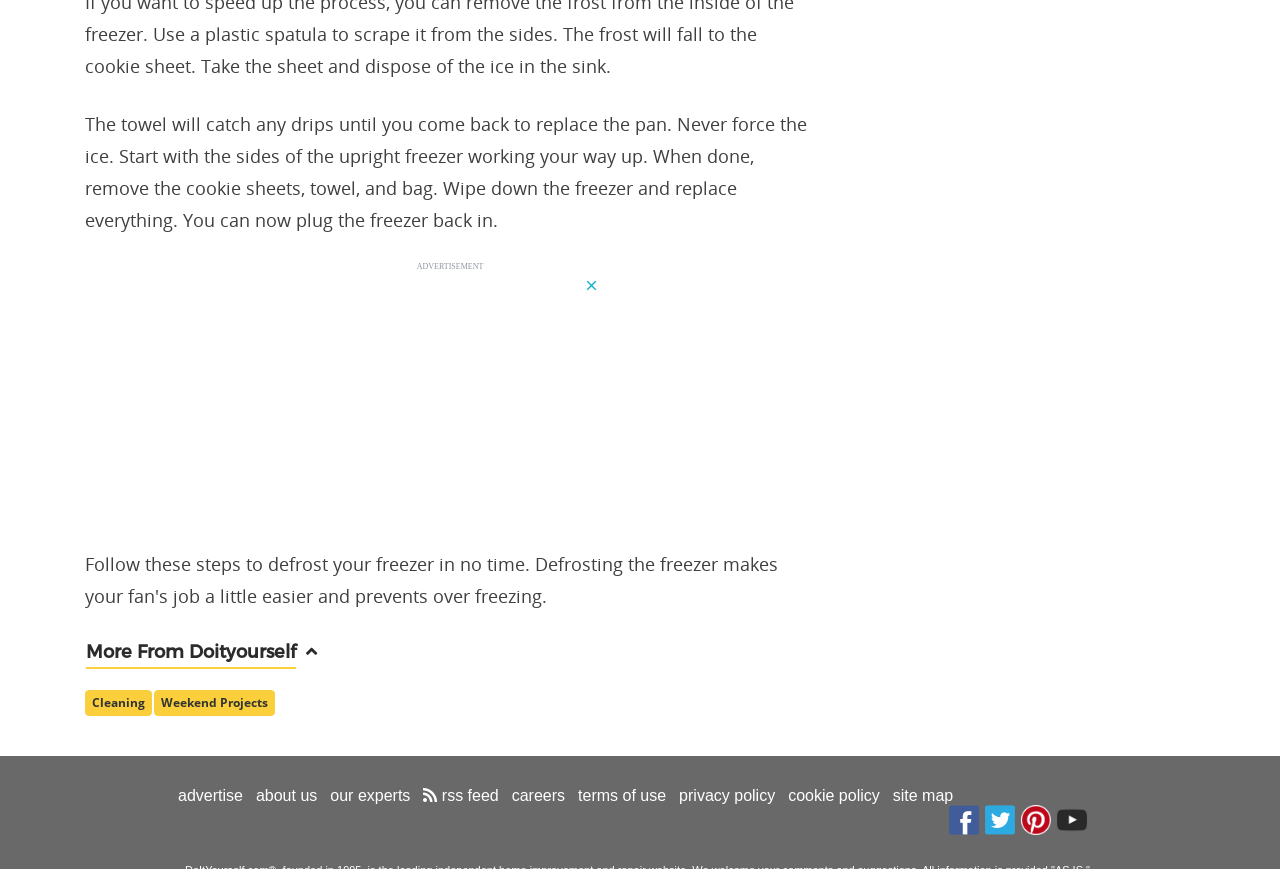Given the description "Privacy Policy here", determine the bounding box of the corresponding UI element.

[0.145, 0.407, 0.845, 0.439]